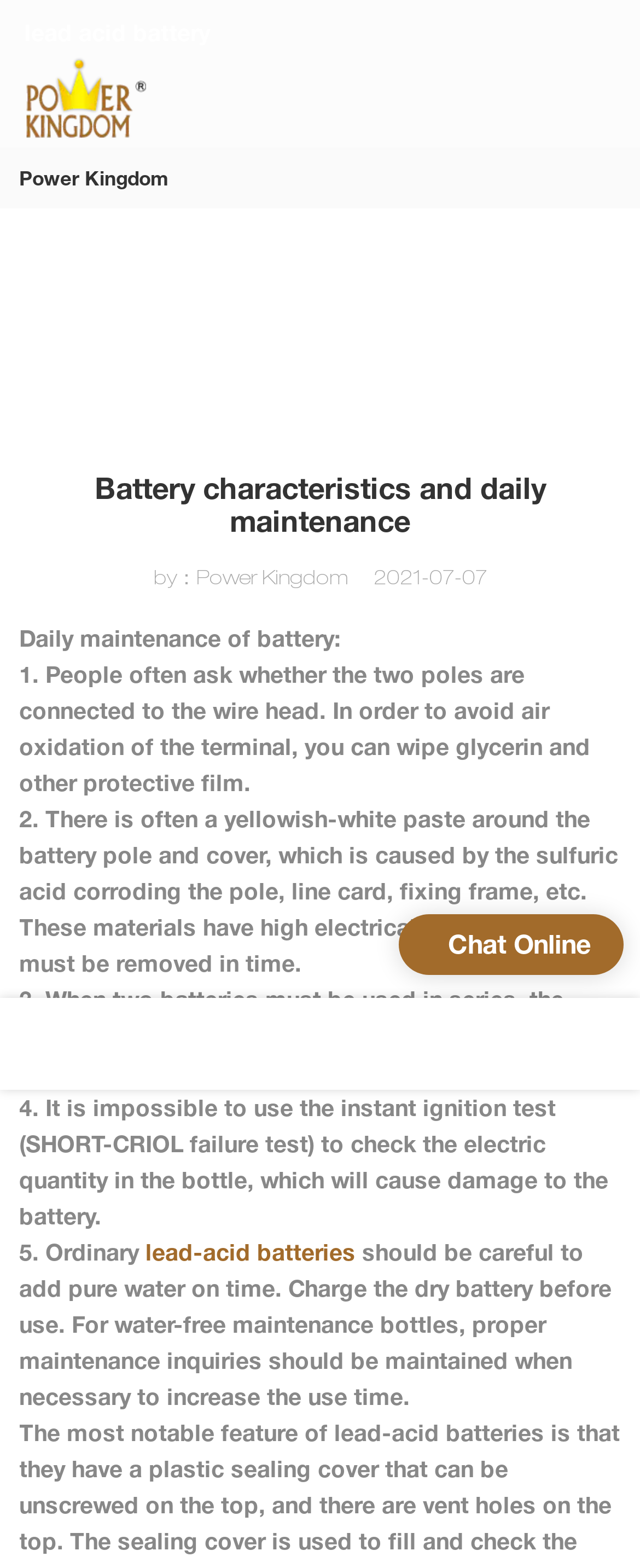What type of battery is mentioned?
Give a one-word or short phrase answer based on the image.

lead acid battery